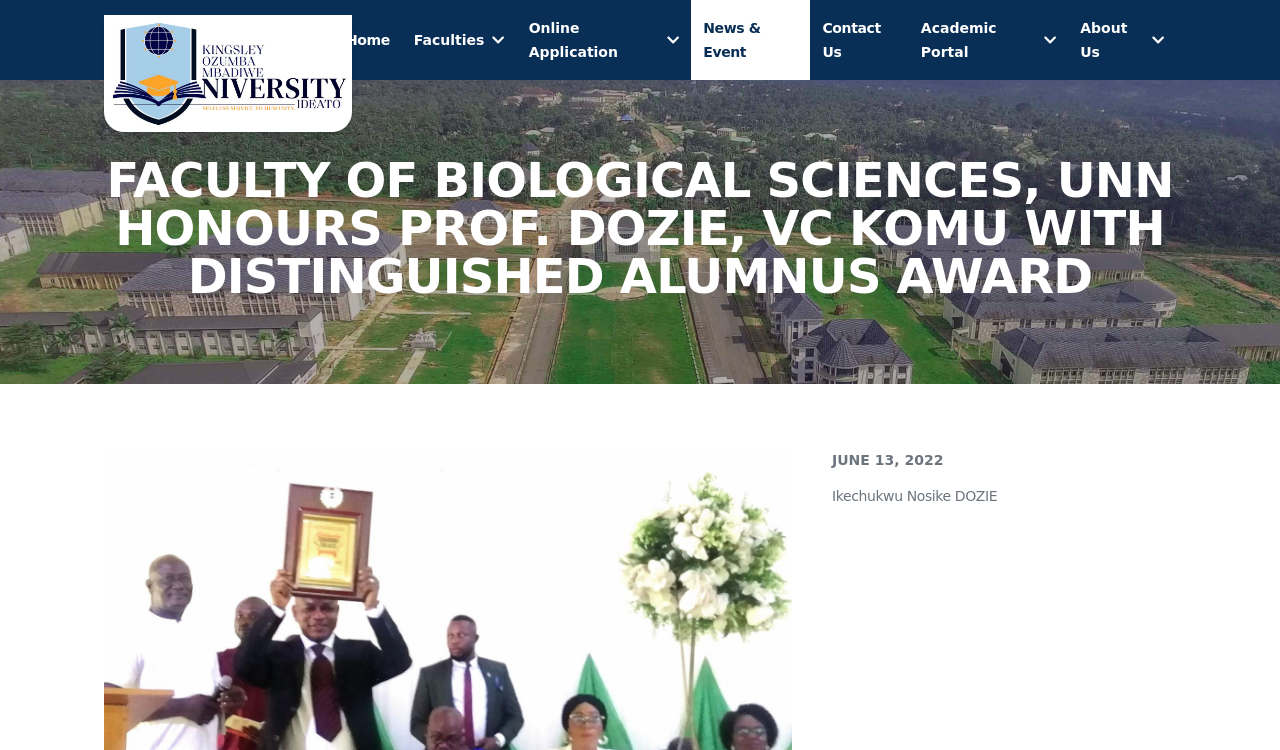Specify the bounding box coordinates of the region I need to click to perform the following instruction: "Apply online". The coordinates must be four float numbers in the range of 0 to 1, i.e., [left, top, right, bottom].

[0.091, 0.384, 0.188, 0.421]